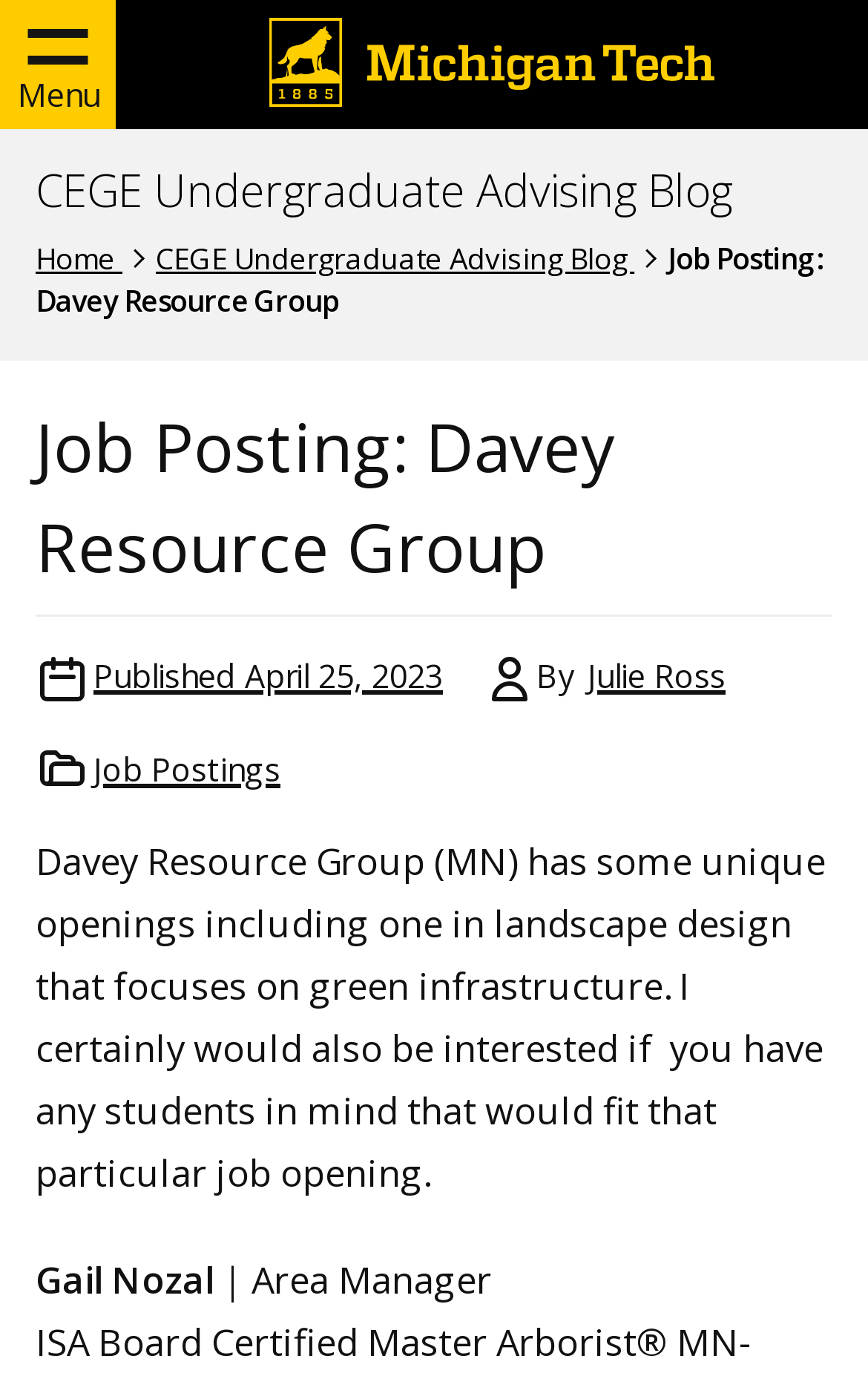Could you locate the bounding box coordinates for the section that should be clicked to accomplish this task: "View the job posting categories".

[0.103, 0.538, 0.328, 0.577]